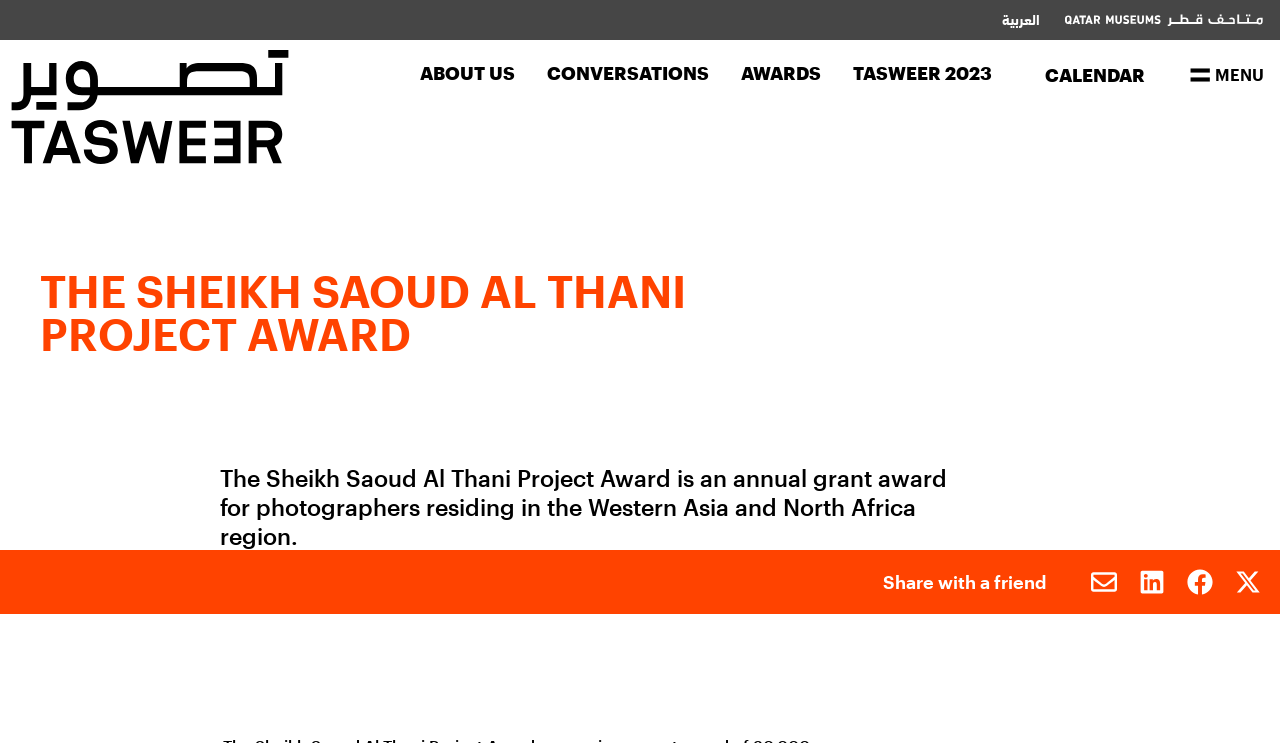Identify the bounding box for the UI element described as: "Share on LinkedIn". Ensure the coordinates are four float numbers between 0 and 1, formatted as [left, top, right, bottom].

[0.883, 0.753, 0.917, 0.812]